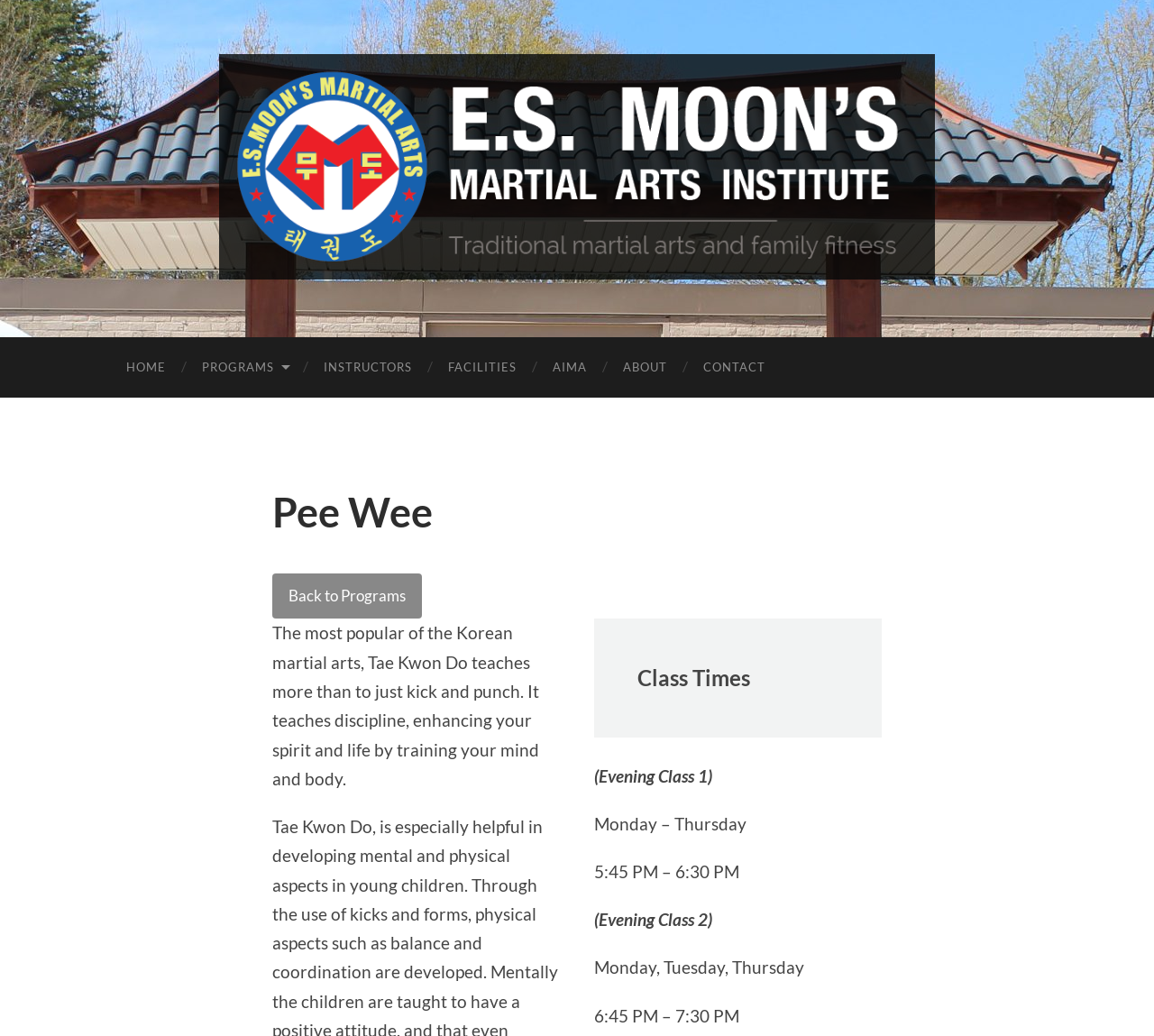Locate the bounding box coordinates of the element I should click to achieve the following instruction: "view INSTRUCTORS".

[0.265, 0.325, 0.373, 0.384]